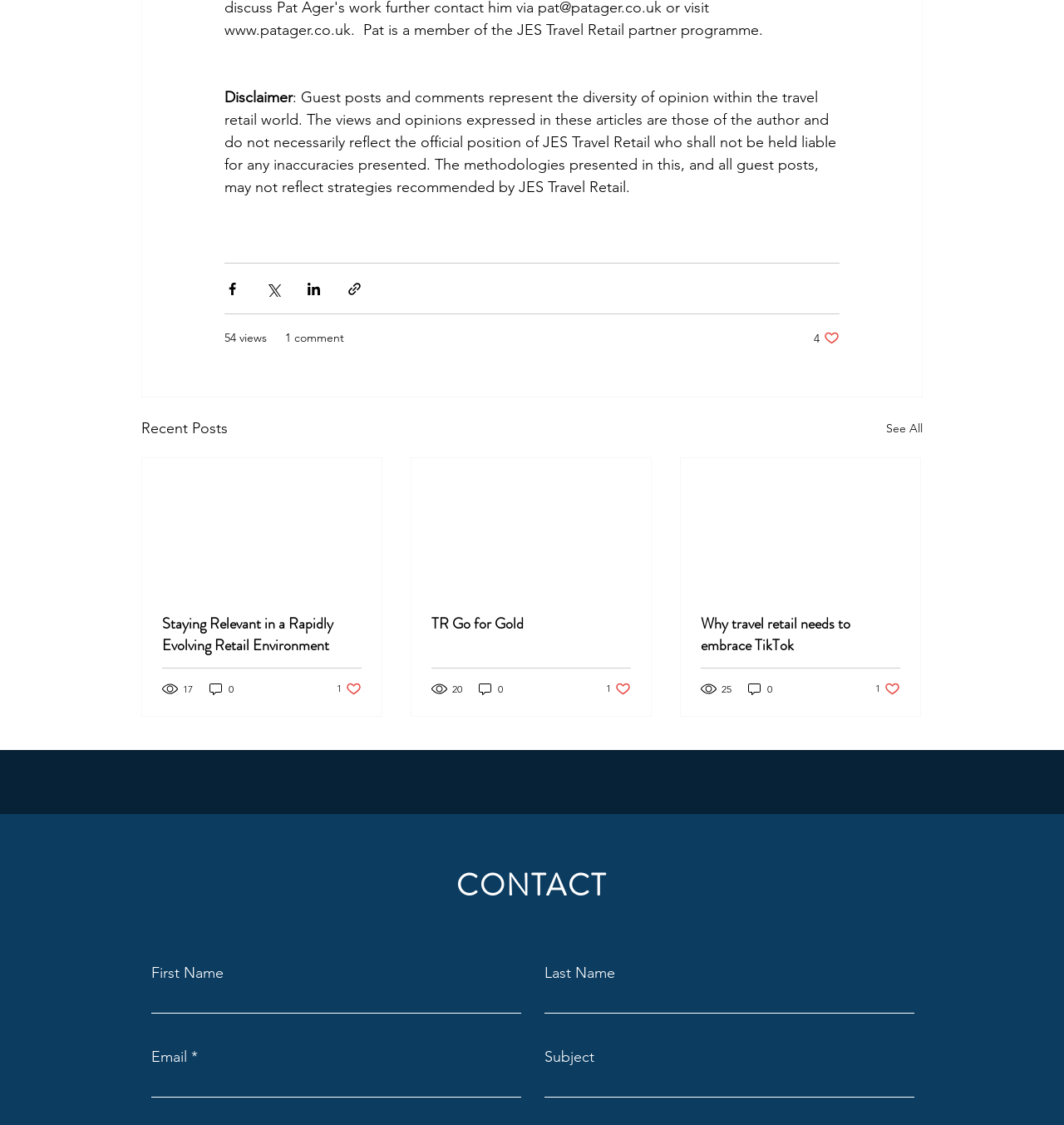Respond with a single word or phrase to the following question: How many views does the first article have?

54 views